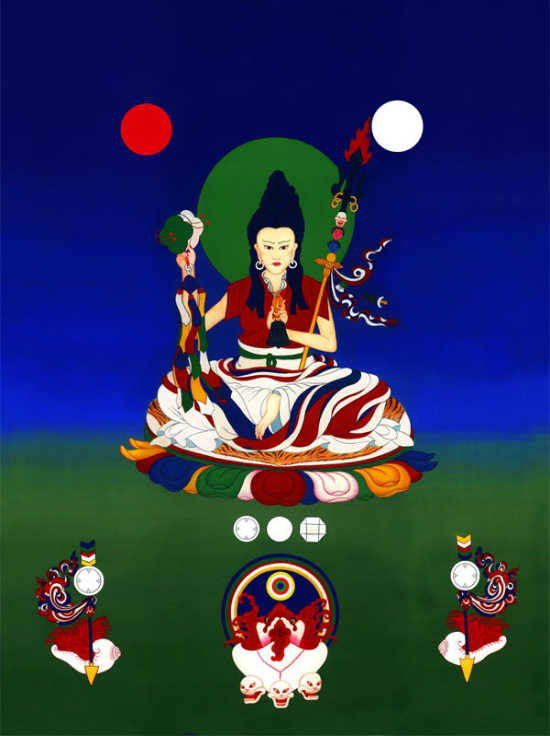What is the significance of the green circle?
Give a detailed explanation using the information visible in the image.

According to the caption, the green circle behind Jomo Menmo symbolizes enlightenment, which is a key concept in Tibetan Buddhist philosophy and is closely associated with Jomo Menmo's life and teachings.